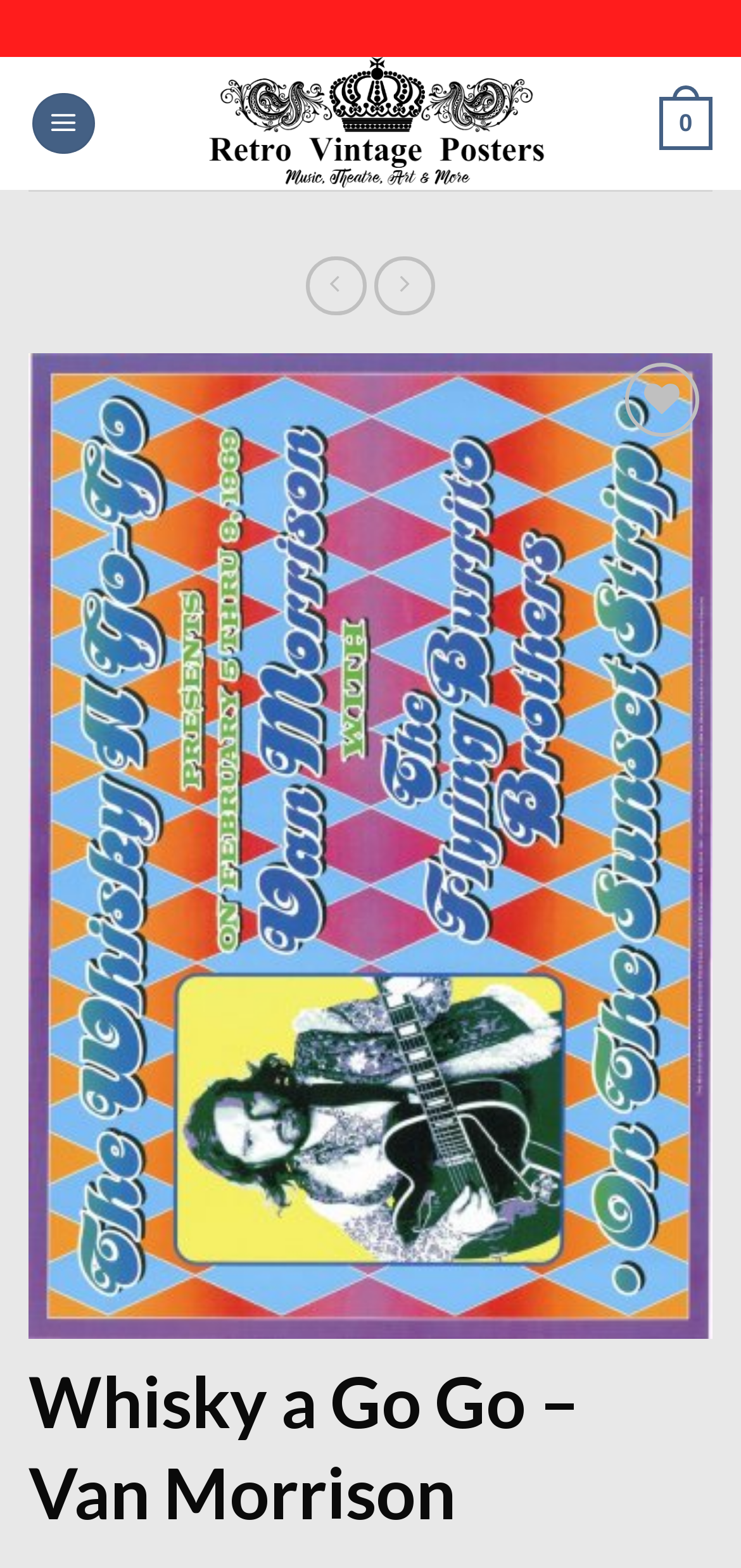Give a concise answer of one word or phrase to the question: 
What is the name of the poster?

Whisky a Go Go - Van Morrison